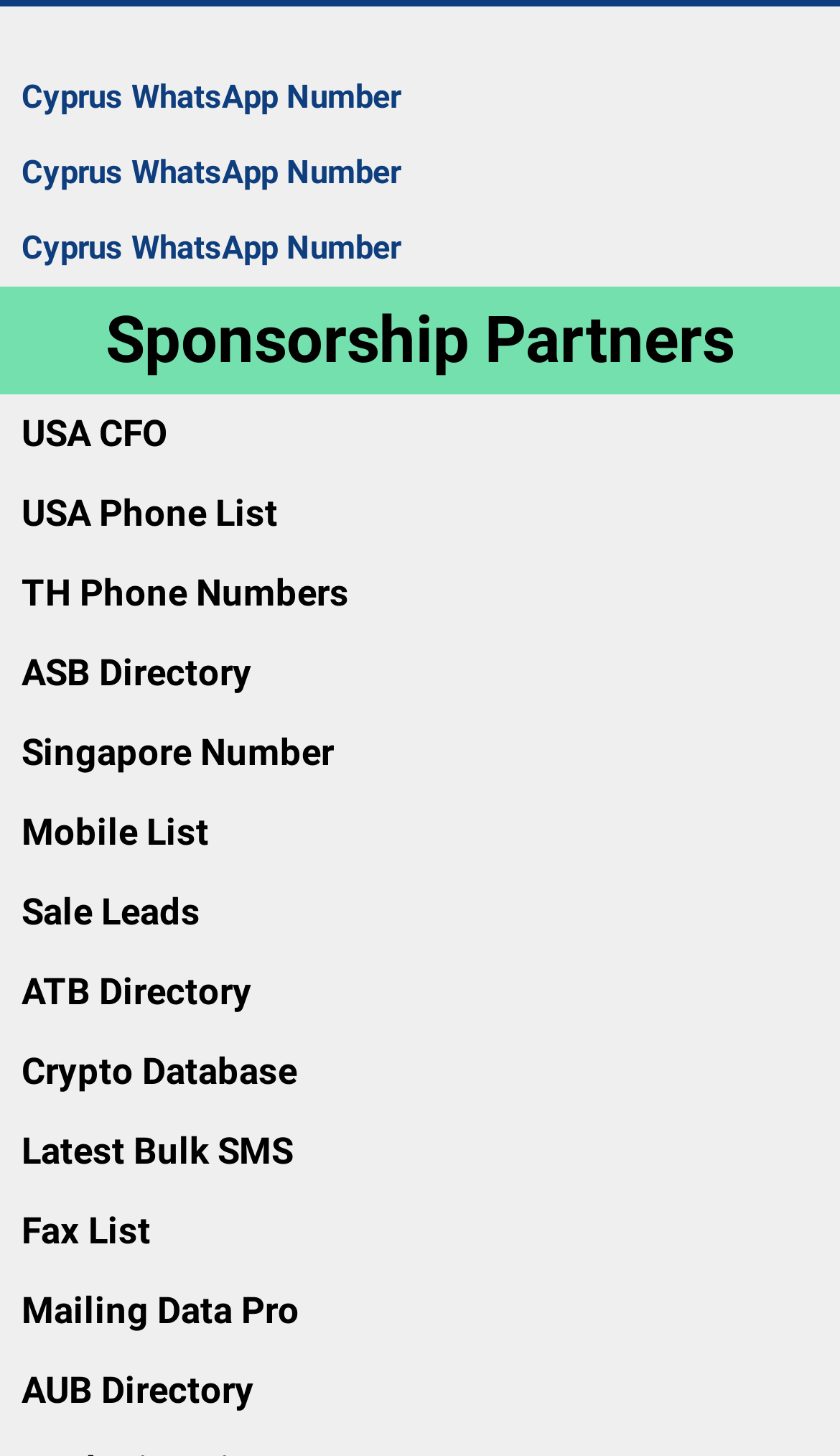Locate the bounding box coordinates of the area you need to click to fulfill this instruction: 'View Cyprus WhatsApp Number'. The coordinates must be in the form of four float numbers ranging from 0 to 1: [left, top, right, bottom].

[0.026, 0.053, 0.477, 0.079]